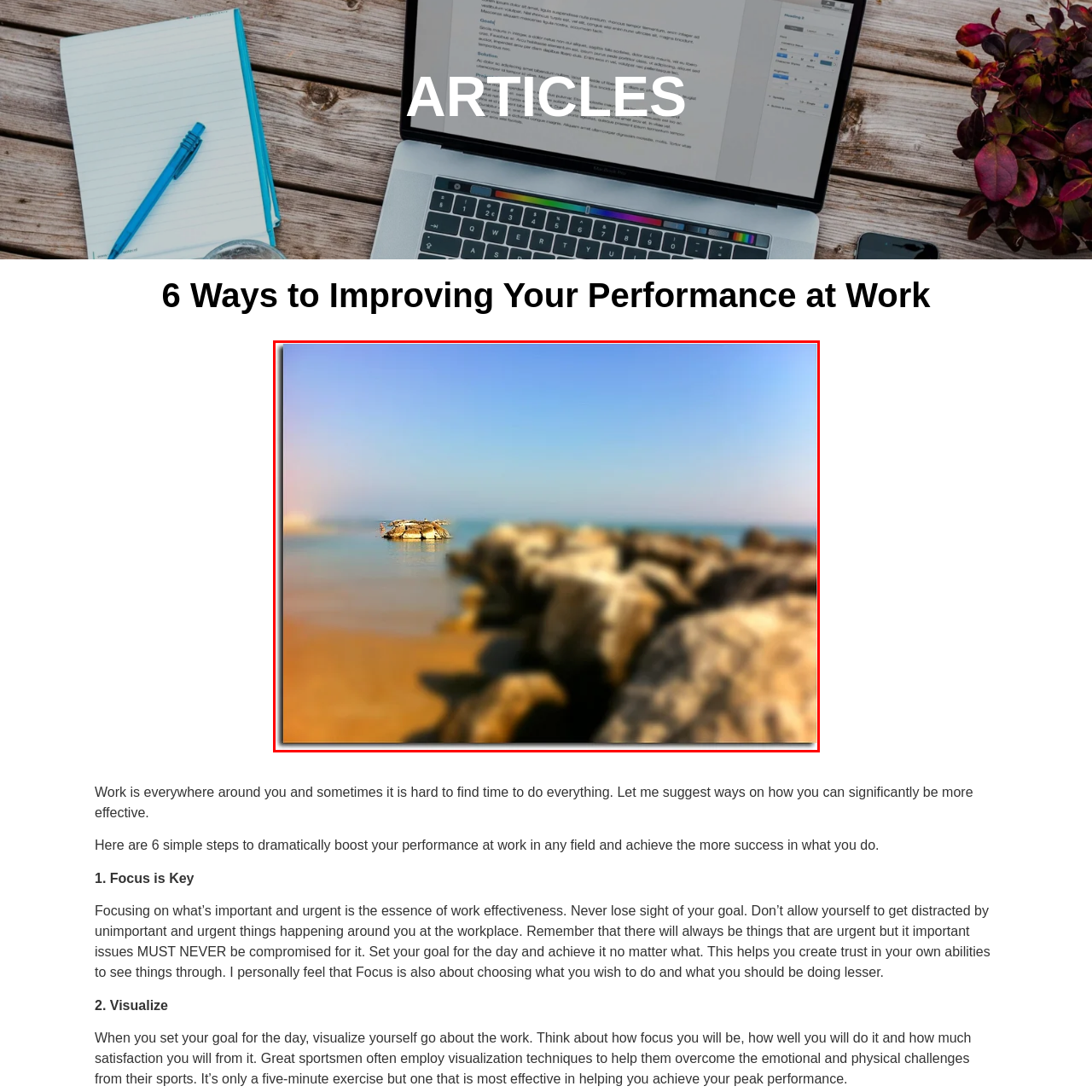Direct your attention to the zone enclosed by the orange box, What does the peaceful isolation of the distant island serve as? 
Give your response in a single word or phrase.

A metaphor for clarity and purpose